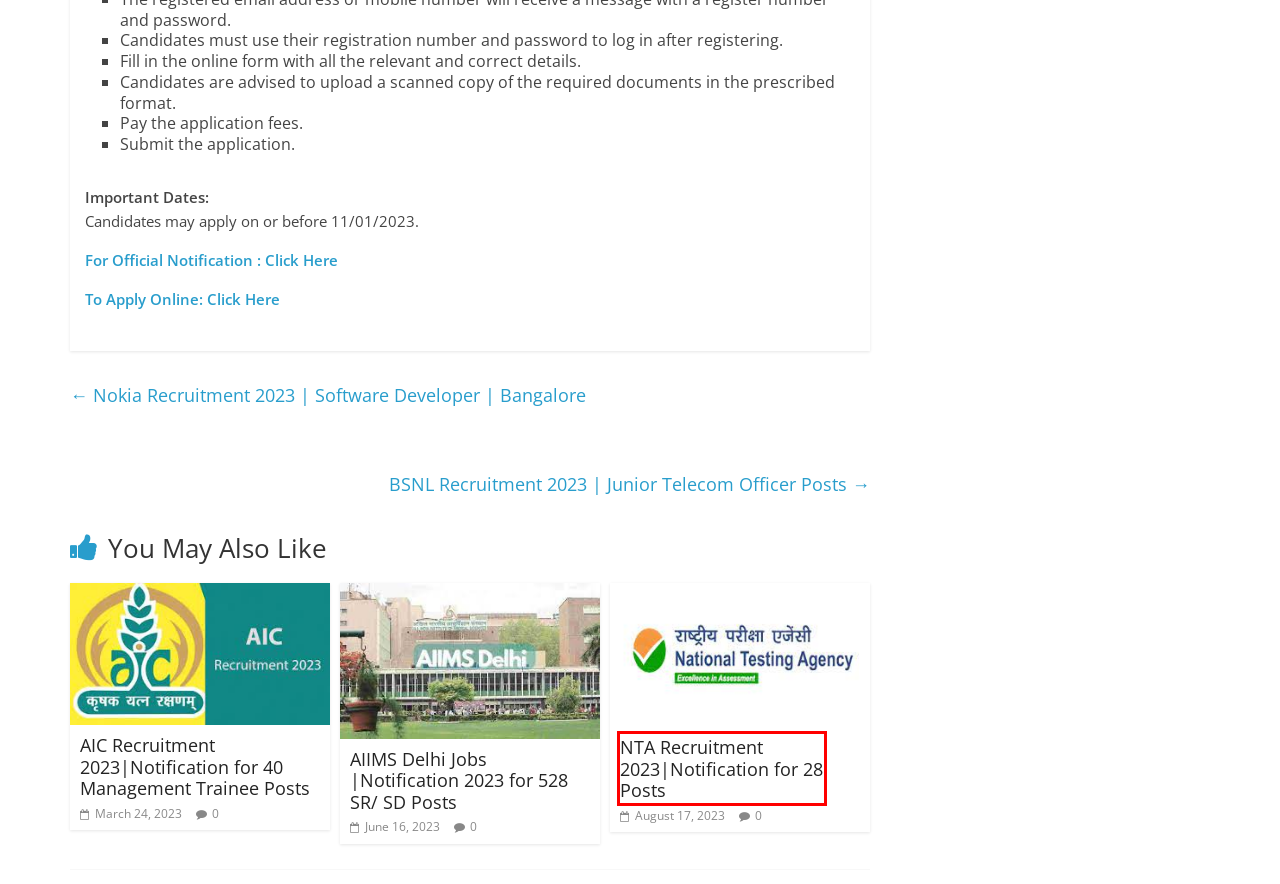You have been given a screenshot of a webpage with a red bounding box around a UI element. Select the most appropriate webpage description for the new webpage that appears after clicking the element within the red bounding box. The choices are:
A. Work from Home Call Center Jobs
B. Exploring Career Opportunities: Biomedical Engineer Positions in Federal Government
C. AIIMS Delhi Jobs |Notification 2023 for 528 SR/ SD Posts - cvmodo.com
D. NTA Recruitment 2023|Notification for 28 Posts - cvmodo.com
E. AIC Recruitment 2023|Notification for 40 Management Trainee Posts - cvmodo.com
F. Nokia Recruitment 2023 | Software Developer | Bangalore - cvmodo.com
G. Operational transaction services
H. Banking Jobs Archives - cvmodo.com

D